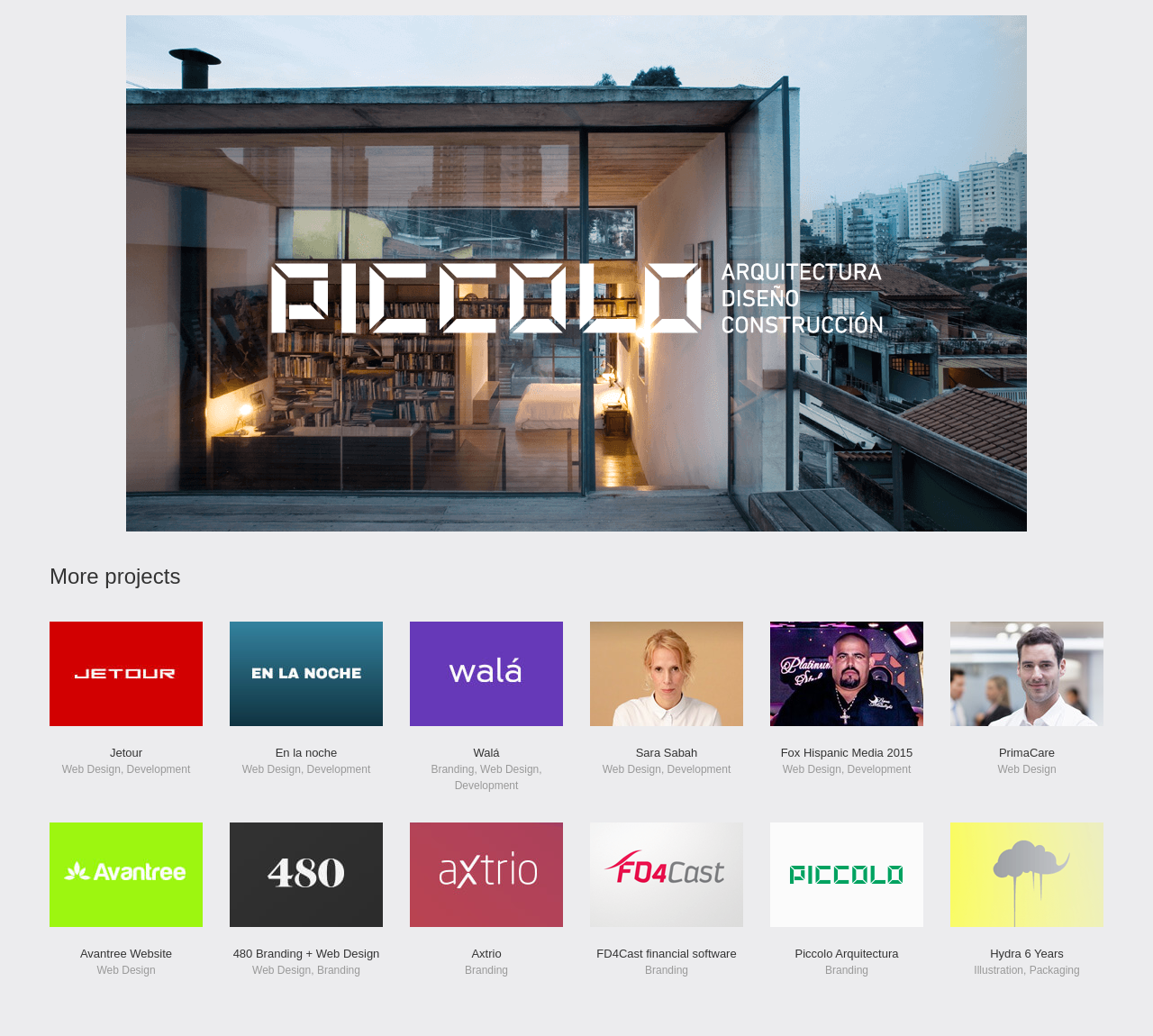Kindly determine the bounding box coordinates for the area that needs to be clicked to execute this instruction: "Explore En la noche project".

[0.199, 0.719, 0.332, 0.75]